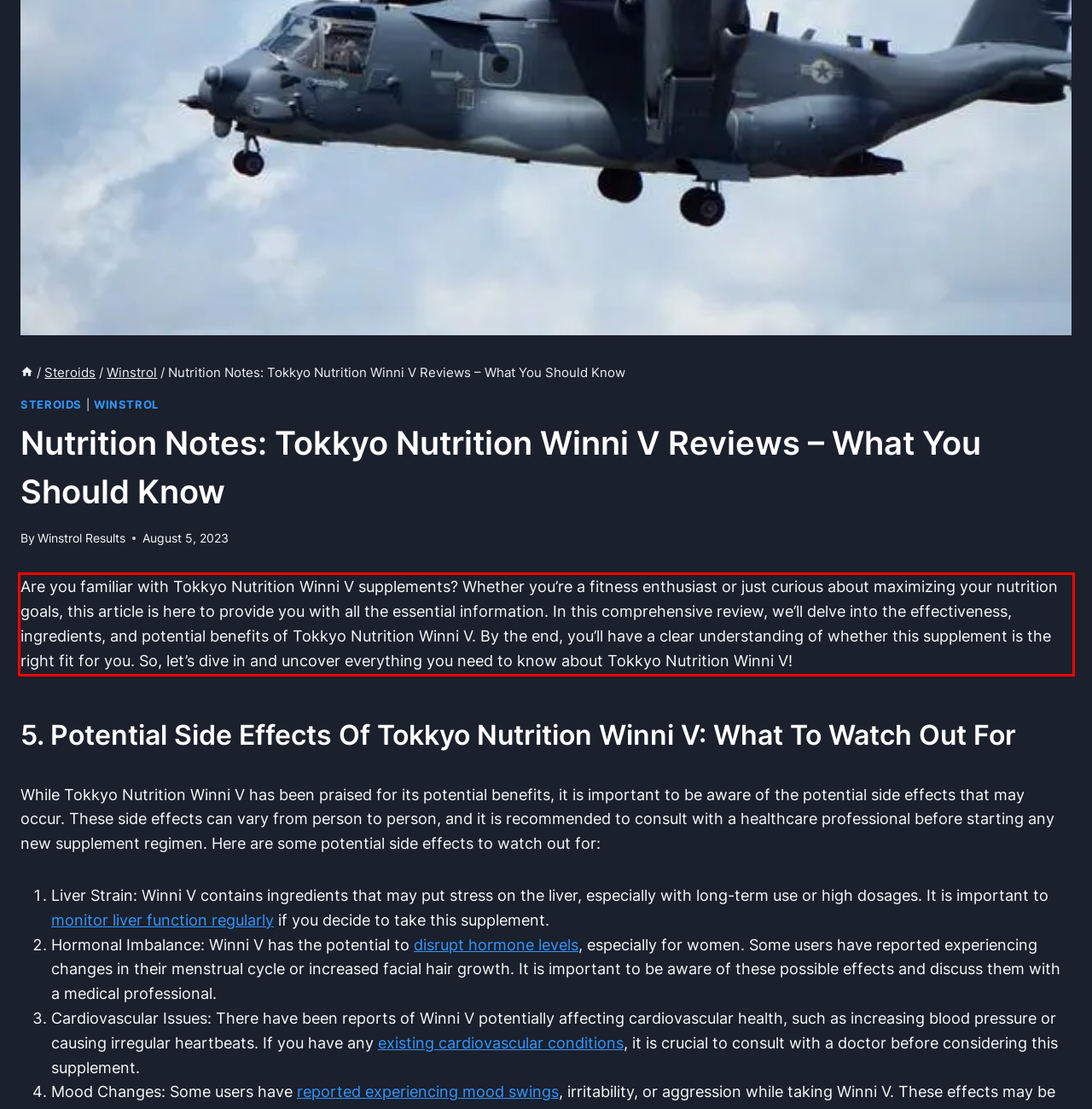Please extract the text content from the UI element enclosed by the red rectangle in the screenshot.

Are you familiar with Tokkyo Nutrition Winni V supplements? Whether you’re a fitness enthusiast or just curious about maximizing your nutrition goals, this article is here to provide you with all the essential information. In this comprehensive review, we’ll delve into the effectiveness, ingredients, and potential benefits of Tokkyo Nutrition Winni V. By the end, you’ll have a clear understanding of whether this supplement is the right fit for you. So, let’s dive in and uncover everything you need to know about Tokkyo Nutrition Winni V!